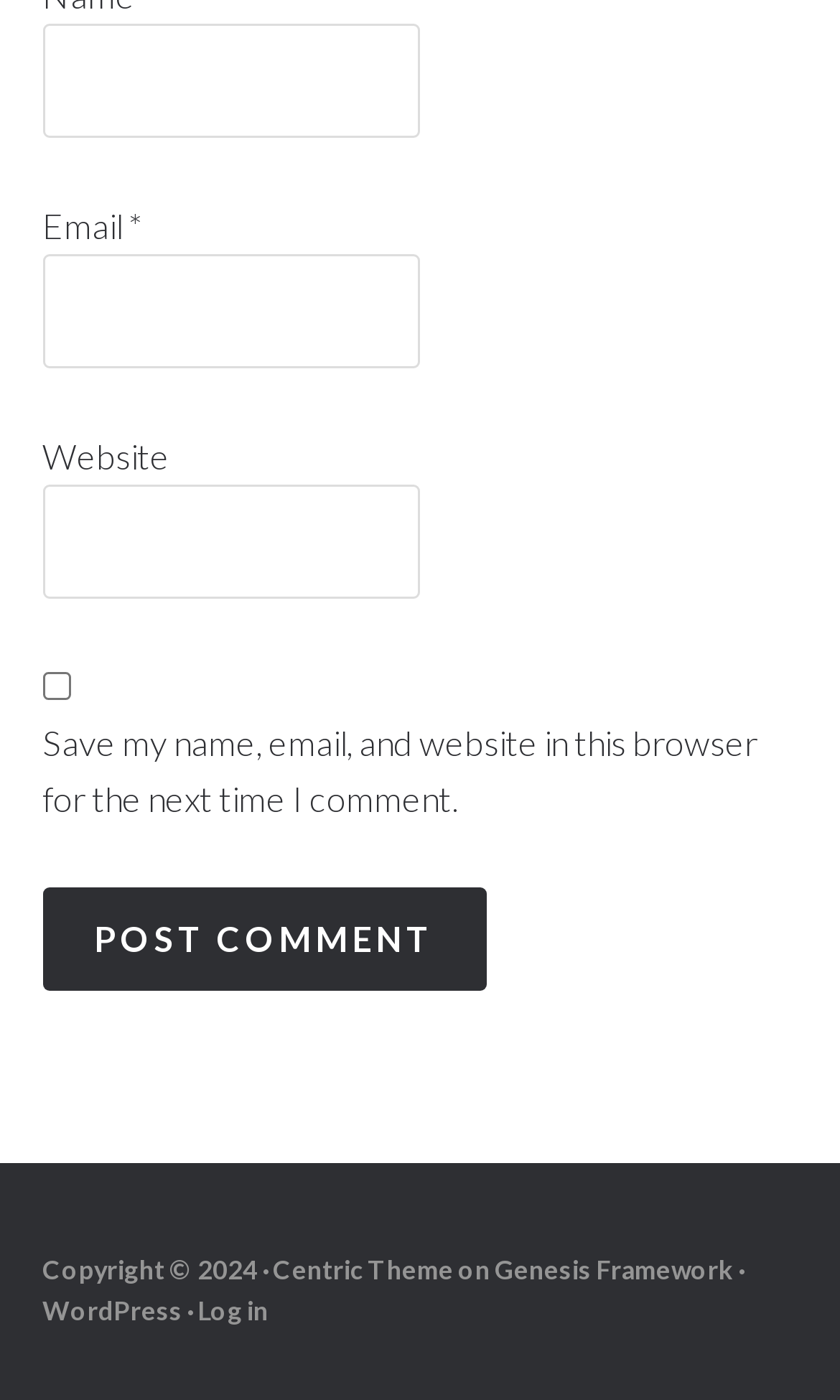Please specify the bounding box coordinates of the clickable section necessary to execute the following command: "Click the post comment button".

[0.05, 0.633, 0.578, 0.707]